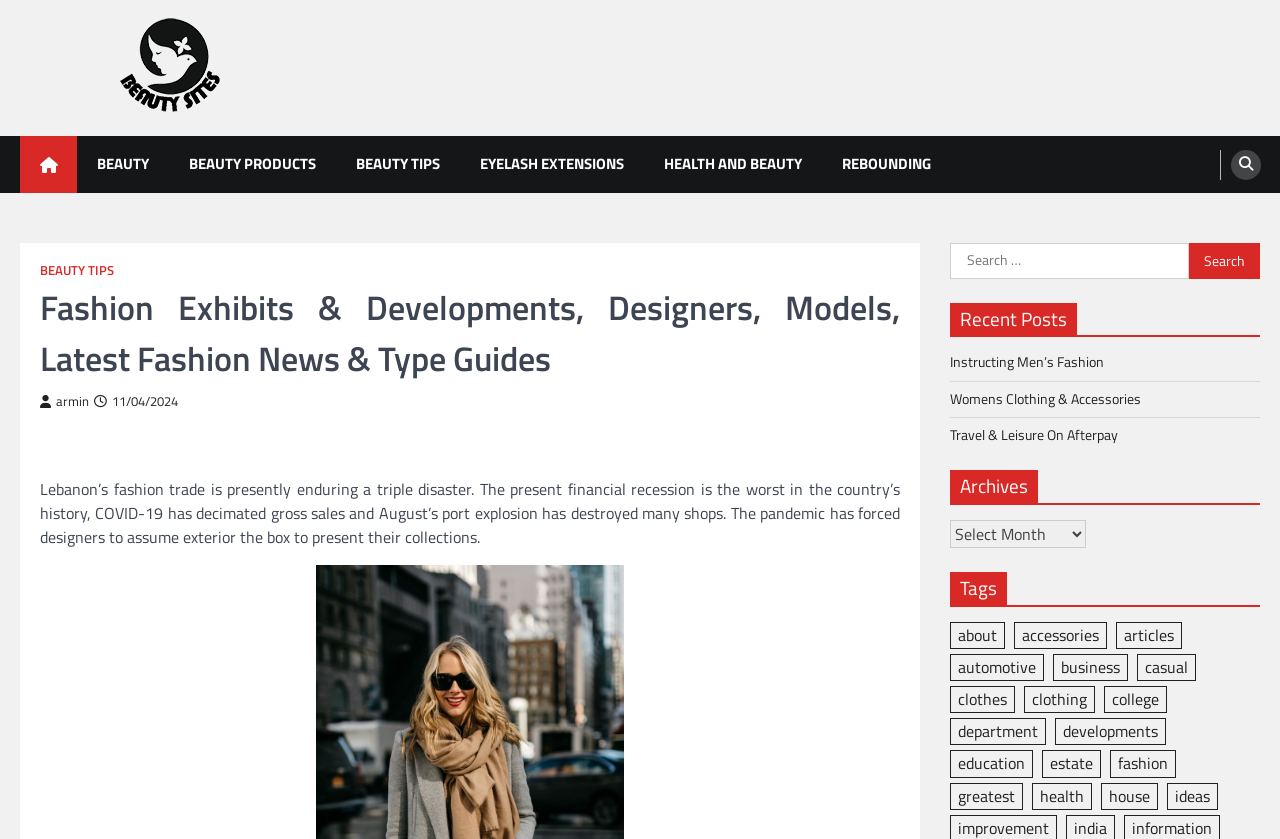Pinpoint the bounding box coordinates of the area that should be clicked to complete the following instruction: "Select archives". The coordinates must be given as four float numbers between 0 and 1, i.e., [left, top, right, bottom].

[0.742, 0.62, 0.848, 0.653]